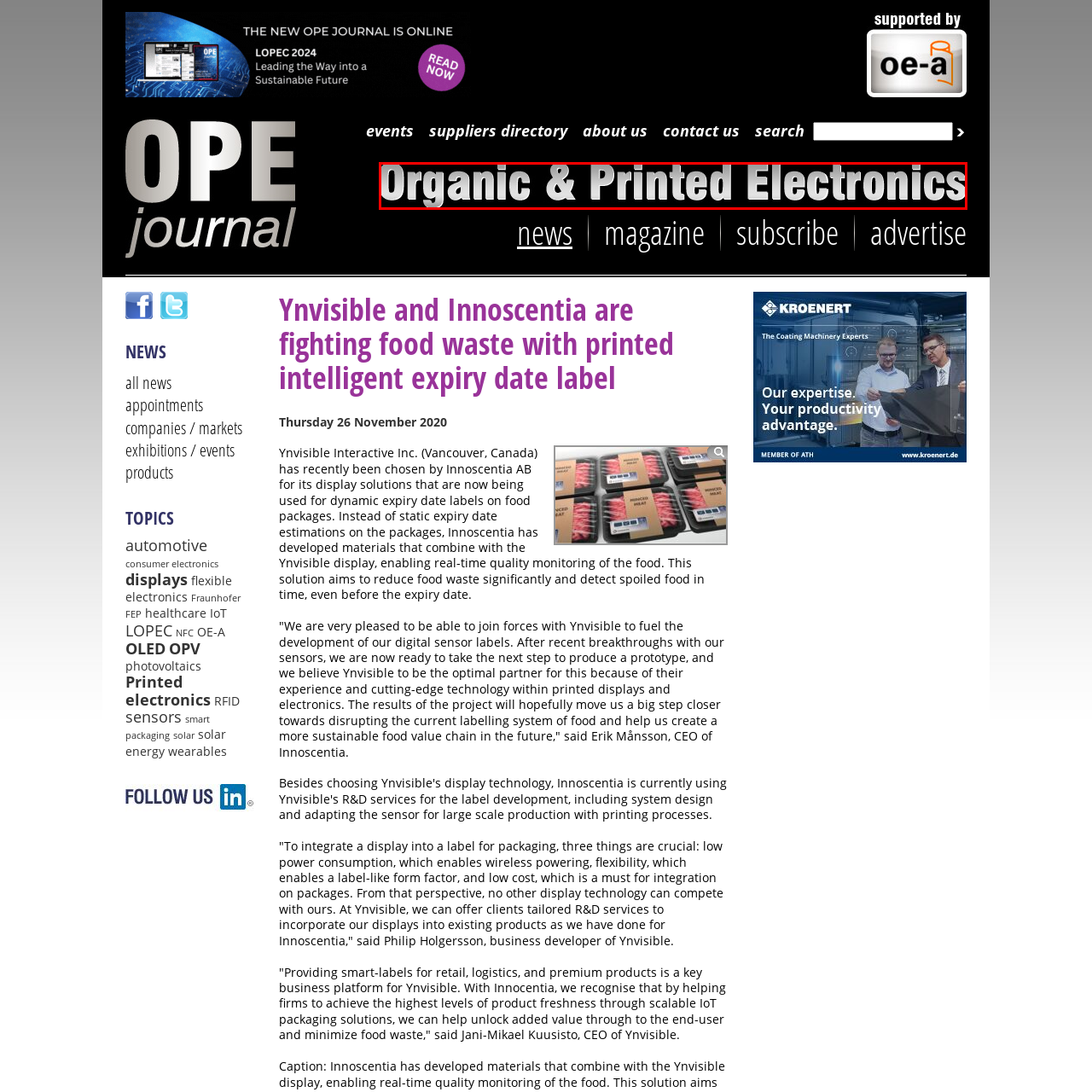Take a close look at the image outlined in red and answer the ensuing question with a single word or phrase:
What is the background color of the title?

Black